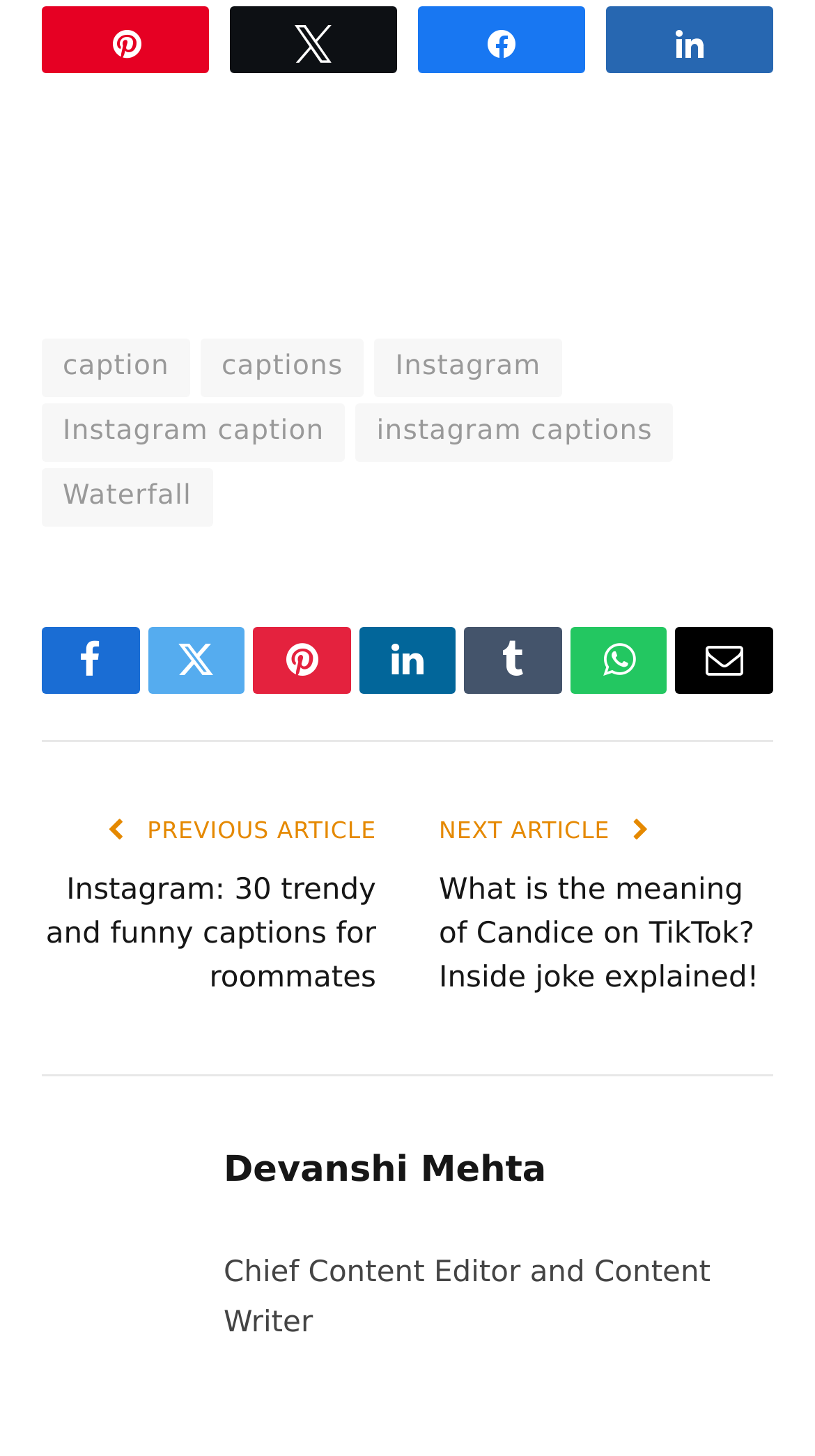Examine the screenshot and answer the question in as much detail as possible: What is the author of the article?

I found the author's name by looking at the bottom of the webpage, where it says 'Devanshi Mehta' with a description 'Chief Content Editor and Content Writer'.